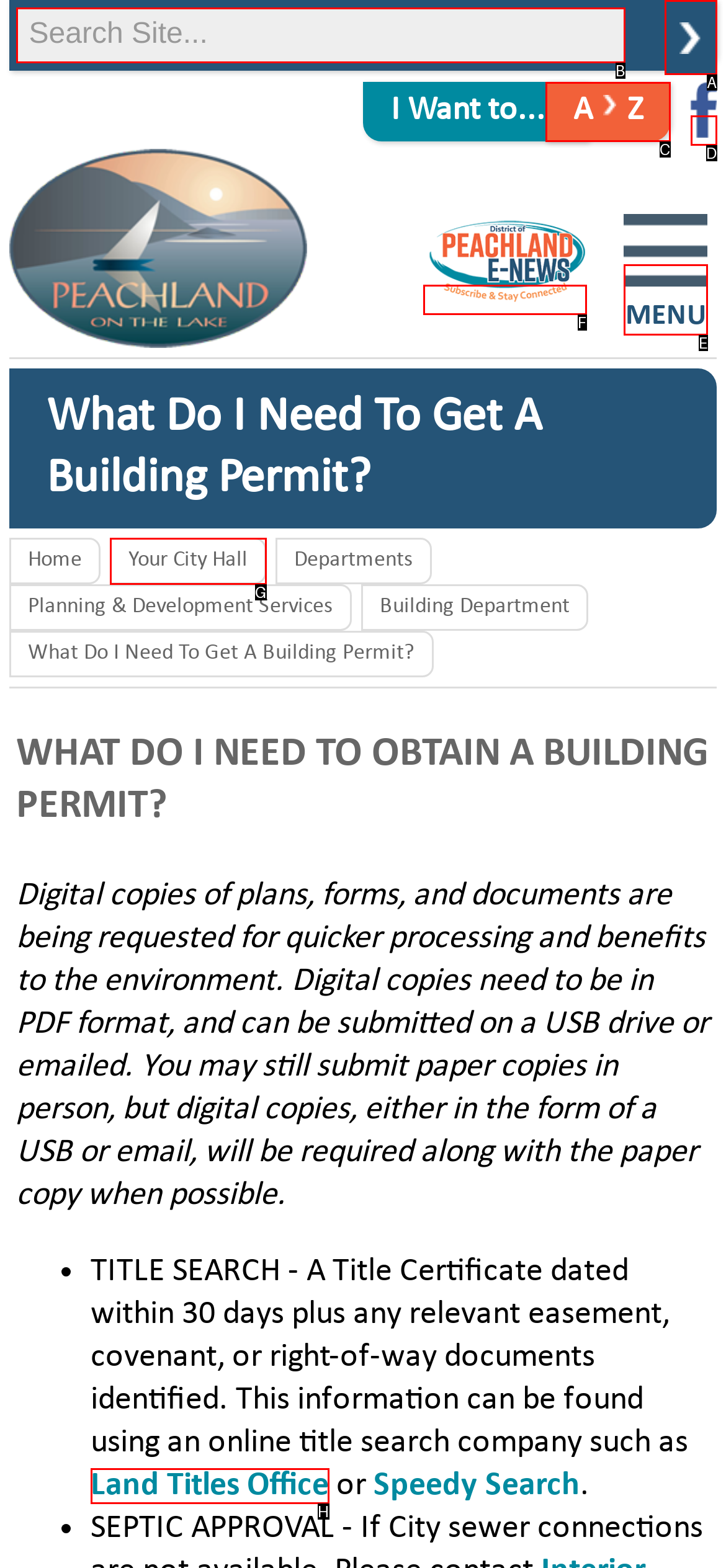Which option should be clicked to complete this task: Search the site
Reply with the letter of the correct choice from the given choices.

B